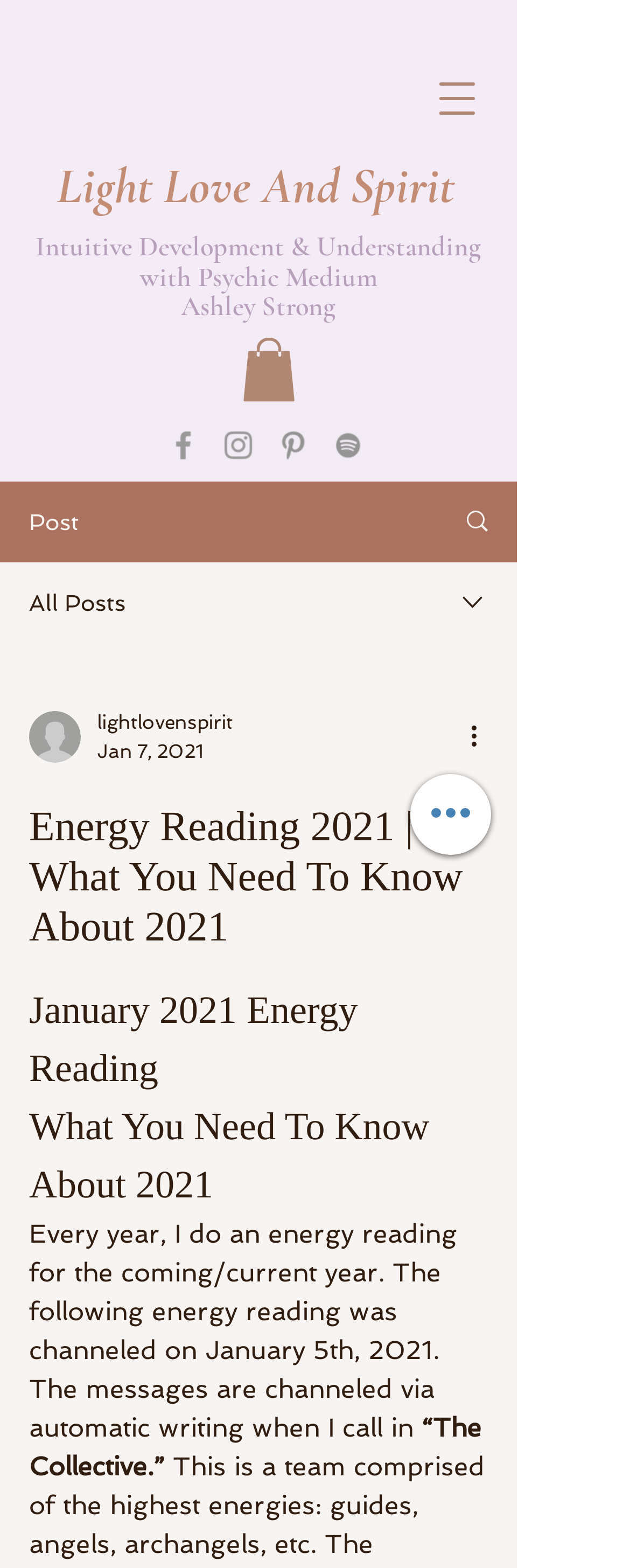Identify the bounding box coordinates of the specific part of the webpage to click to complete this instruction: "Open navigation menu".

[0.662, 0.037, 0.79, 0.089]